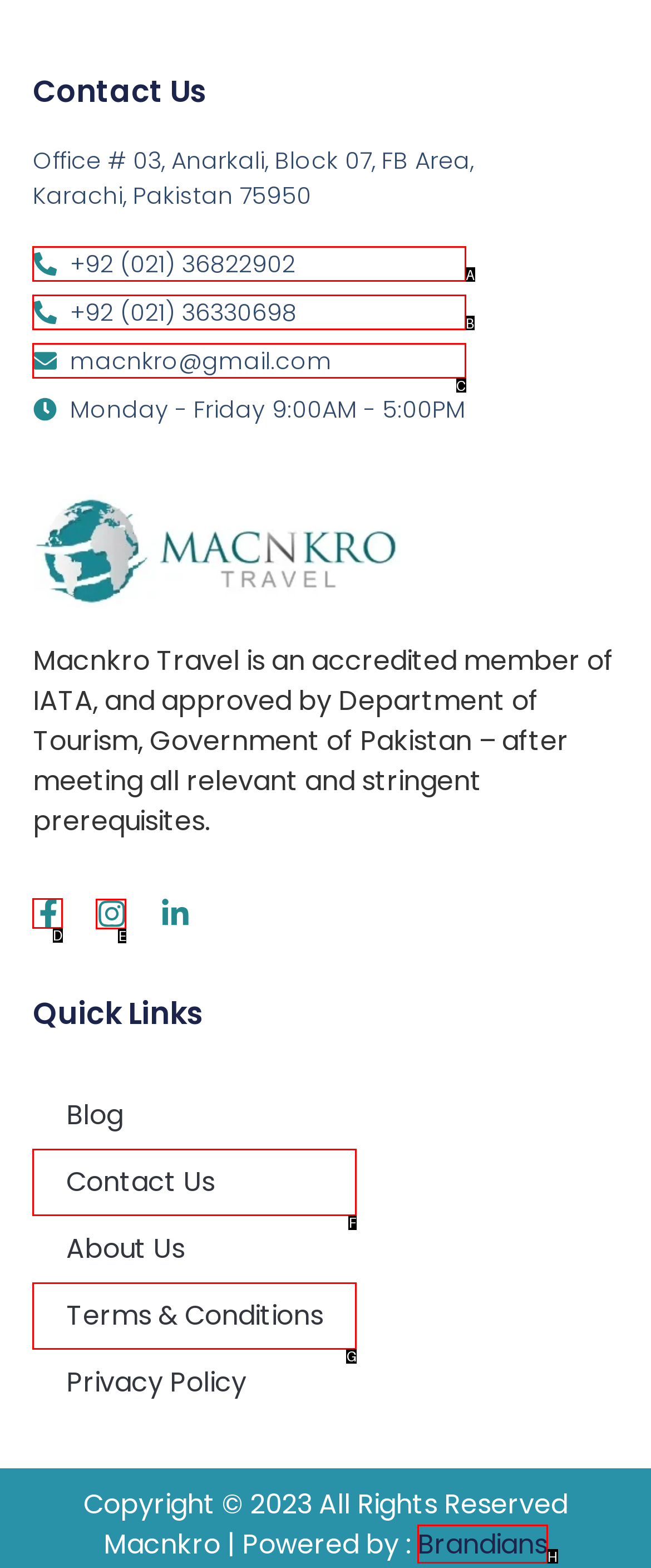Tell me which letter I should select to achieve the following goal: Visit Facebook page
Answer with the corresponding letter from the provided options directly.

D